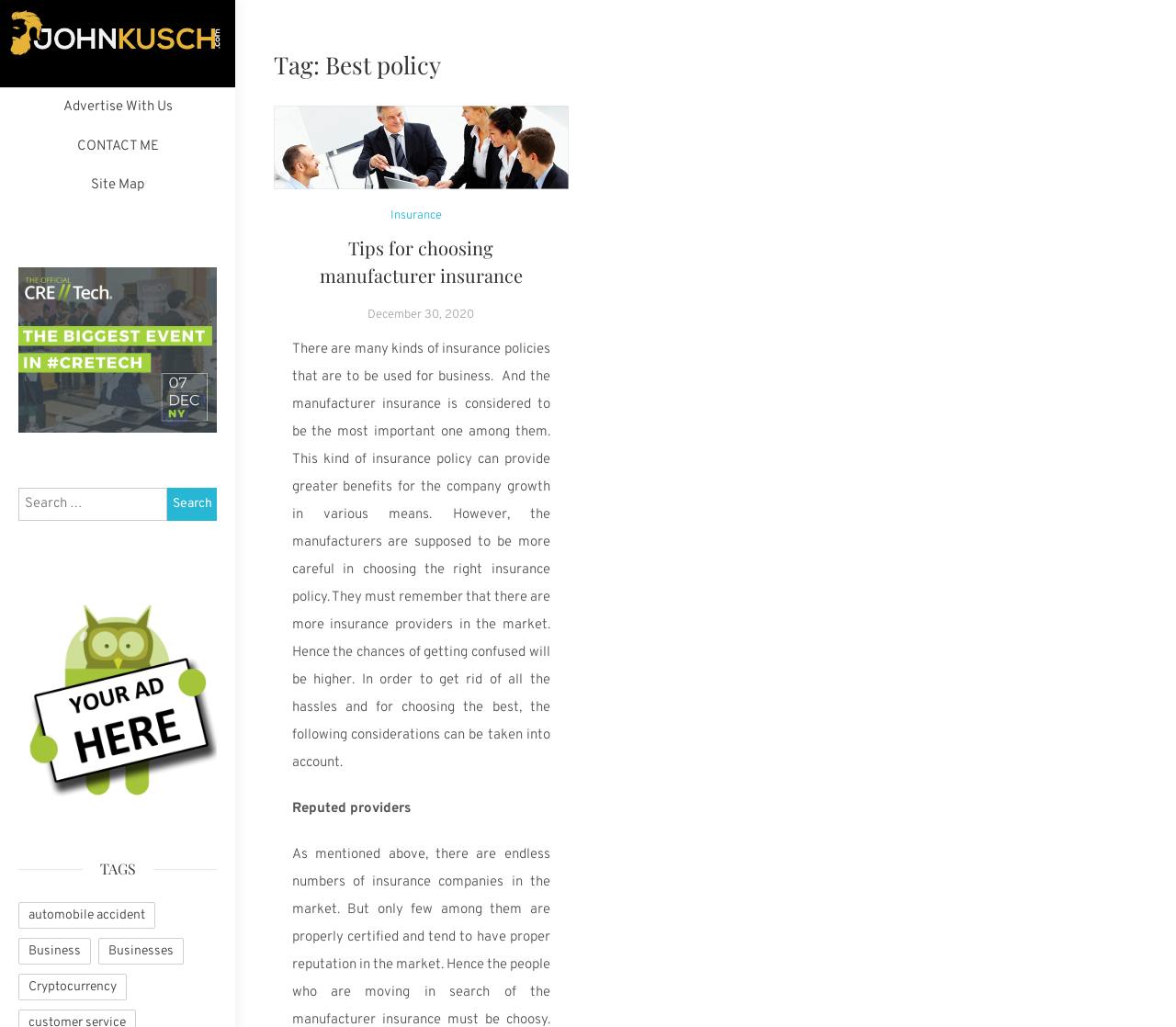Please identify the coordinates of the bounding box for the clickable region that will accomplish this instruction: "Contact the website owner".

[0.0, 0.124, 0.2, 0.162]